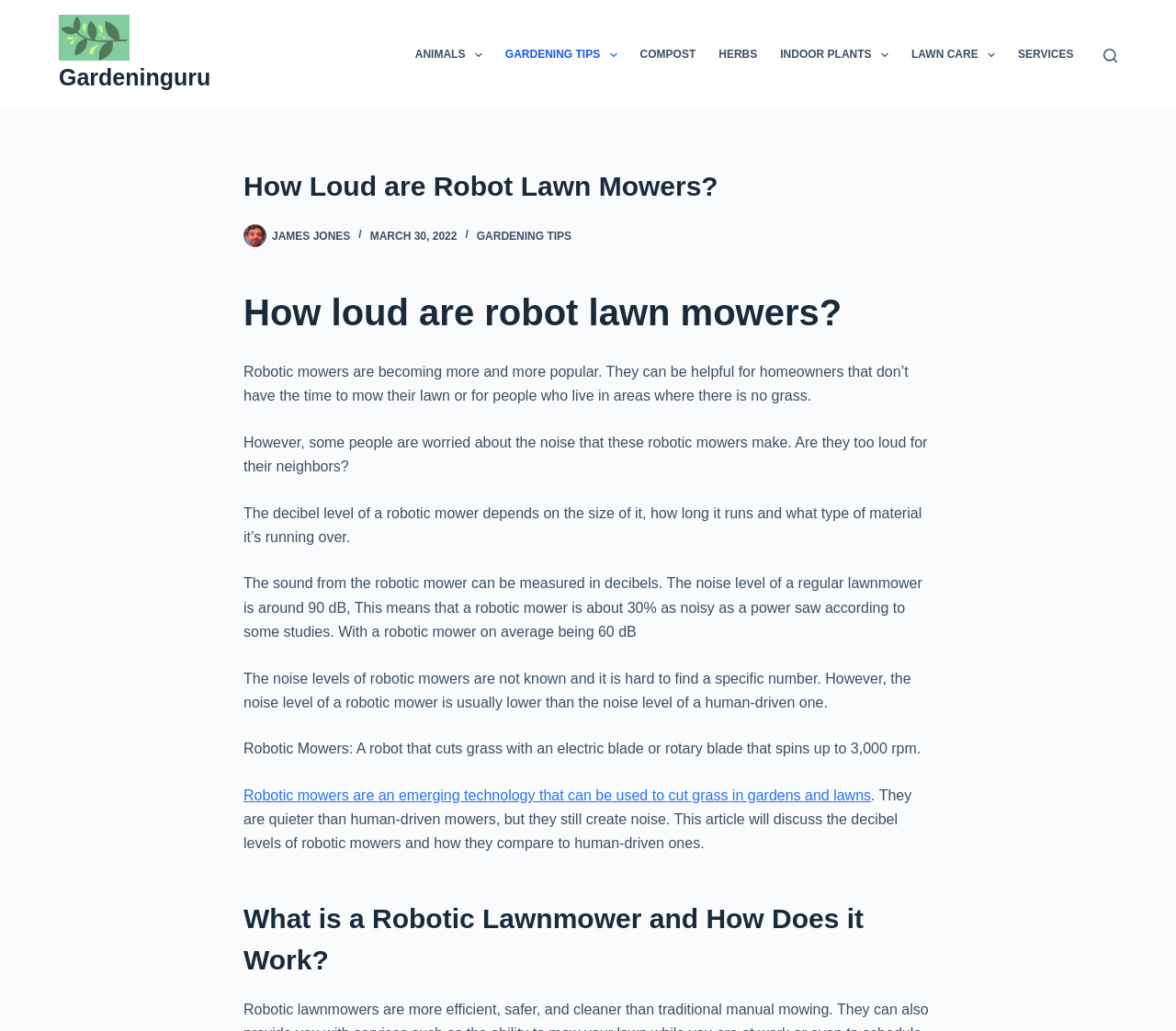What is the purpose of a robotic mower?
Answer the question with a single word or phrase, referring to the image.

To cut grass